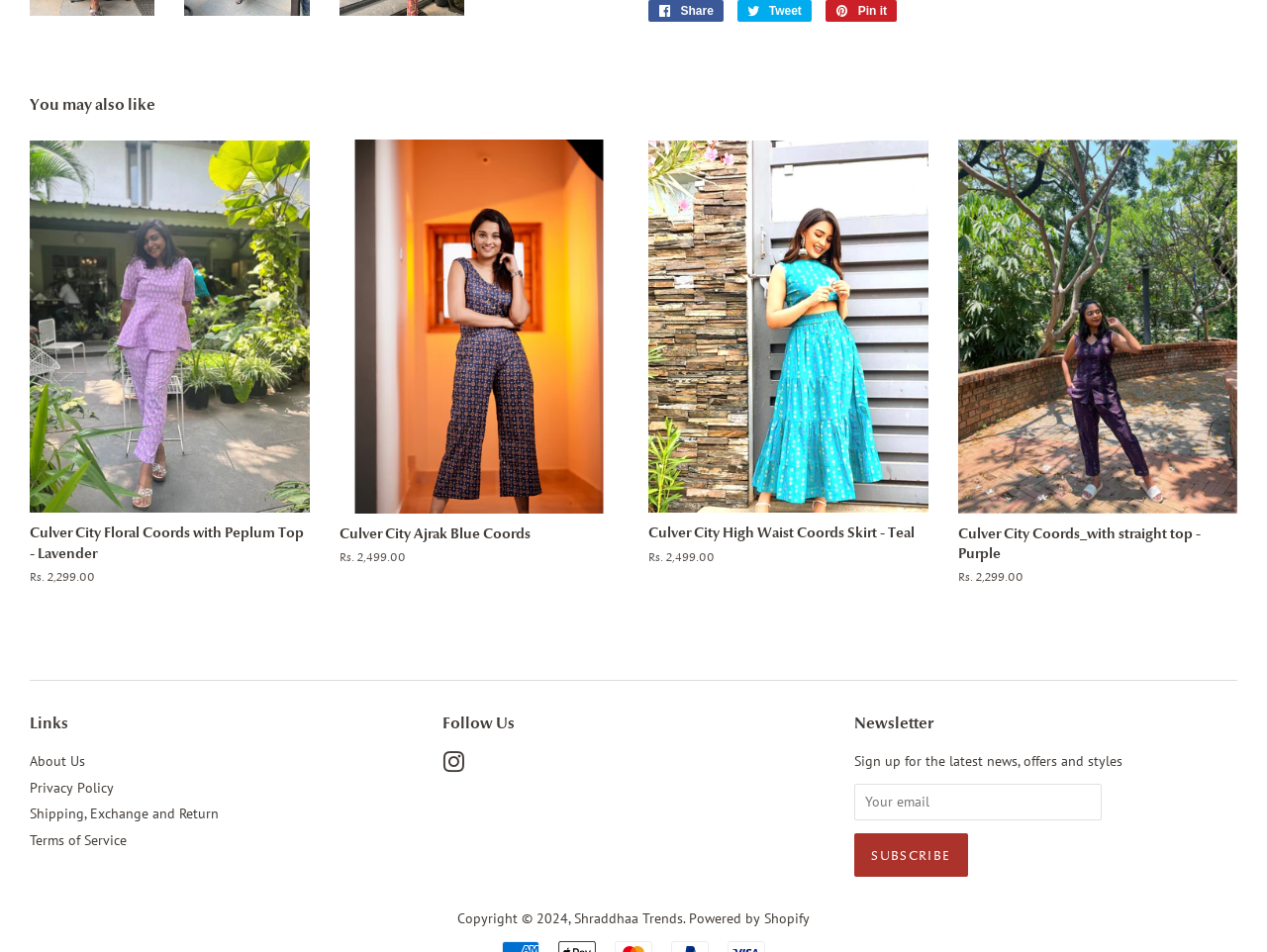Please give the bounding box coordinates of the area that should be clicked to fulfill the following instruction: "Read about the privacy policy". The coordinates should be in the format of four float numbers from 0 to 1, i.e., [left, top, right, bottom].

[0.023, 0.818, 0.09, 0.837]